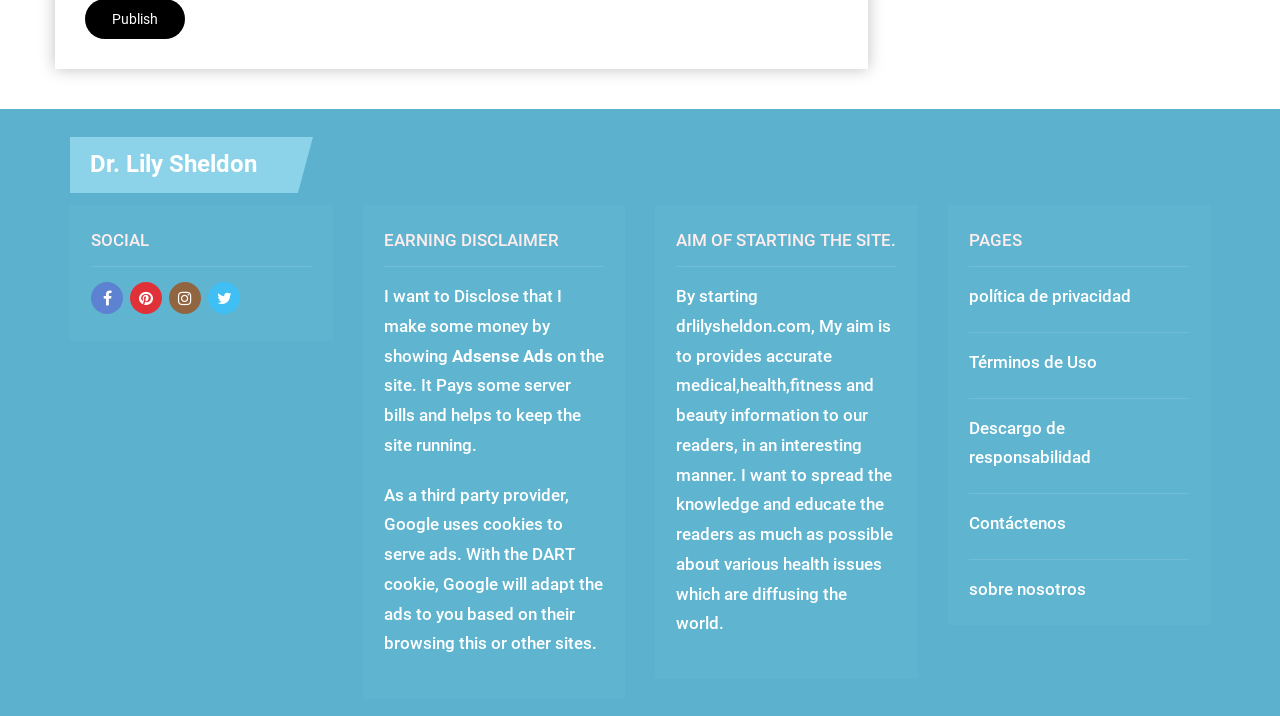What type of ads are used on the site?
Can you provide an in-depth and detailed response to the question?

The type of ads used on the site is mentioned in the 'EARNING DISCLAIMER' section, which states that Adsense Ads are used to serve ads and help pay for server bills.